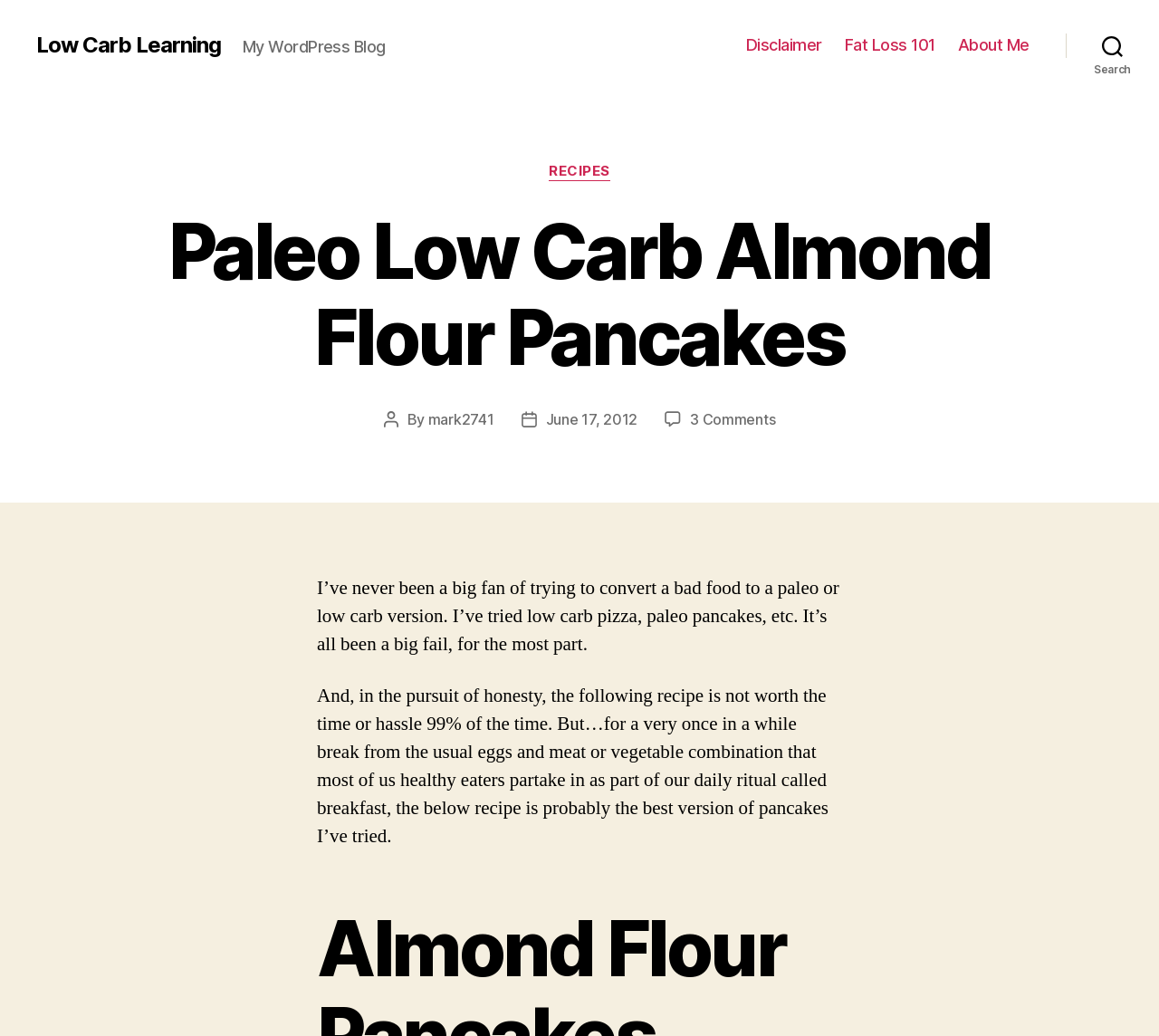Identify the bounding box coordinates of the area that should be clicked in order to complete the given instruction: "Check the 'About Me' page". The bounding box coordinates should be four float numbers between 0 and 1, i.e., [left, top, right, bottom].

[0.827, 0.034, 0.888, 0.053]